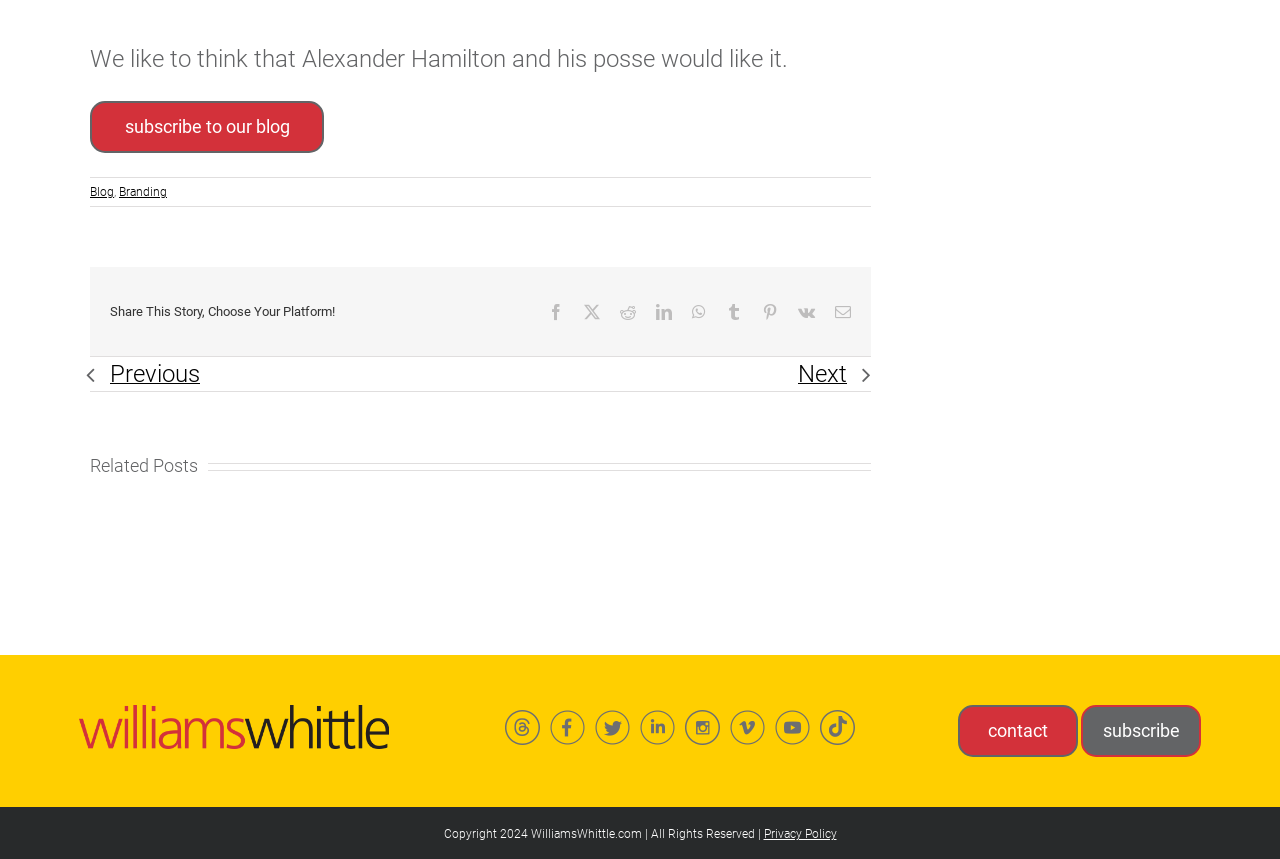Answer the question below in one word or phrase:
What is the text above the 'subscribe to our blog' button?

We like to think that Alexander Hamilton and his posse would like it.